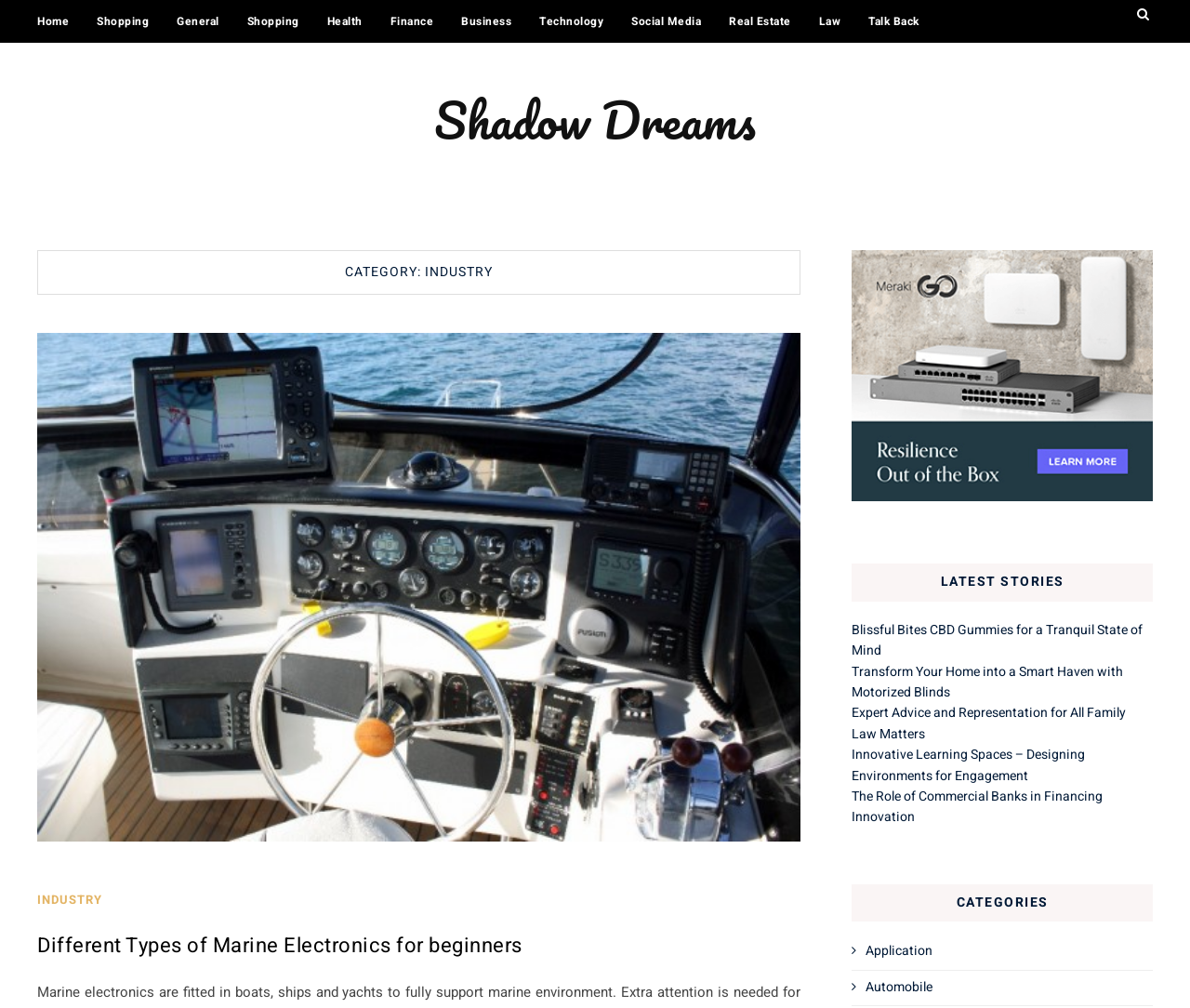What is the topic of the first article?
Please answer the question with a detailed response using the information from the screenshot.

I looked at the first link under the 'CATEGORY: INDUSTRY' heading, which is 'MARINE', and the corresponding image and text suggest that the topic is Marine Electronics.